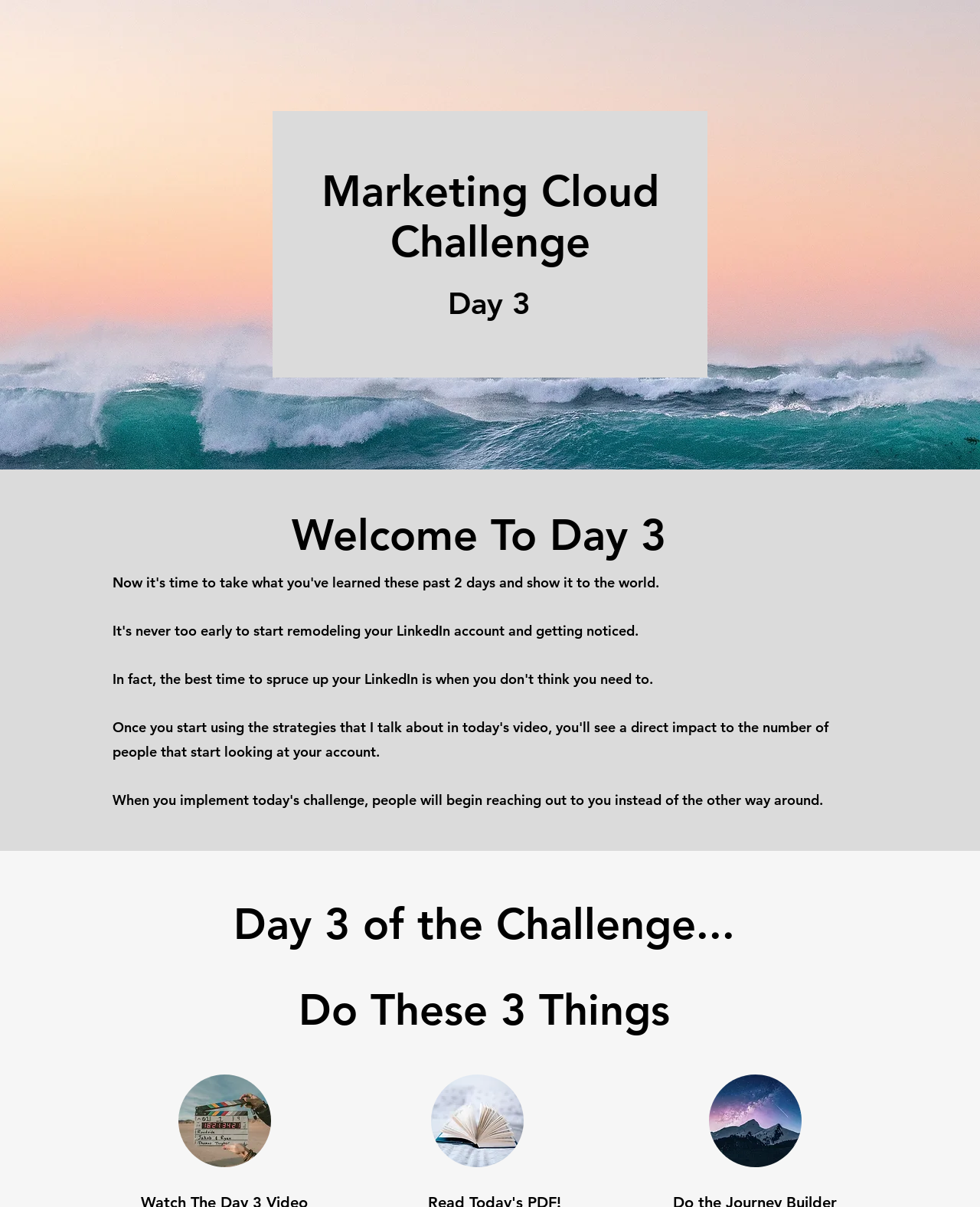What are the three things to do on Day 3?
Refer to the image and give a detailed answer to the query.

Although there is a heading element with the text 'Day 3 of the Challenge... Do These 3 Things', the specific three things to do are not mentioned on the webpage.